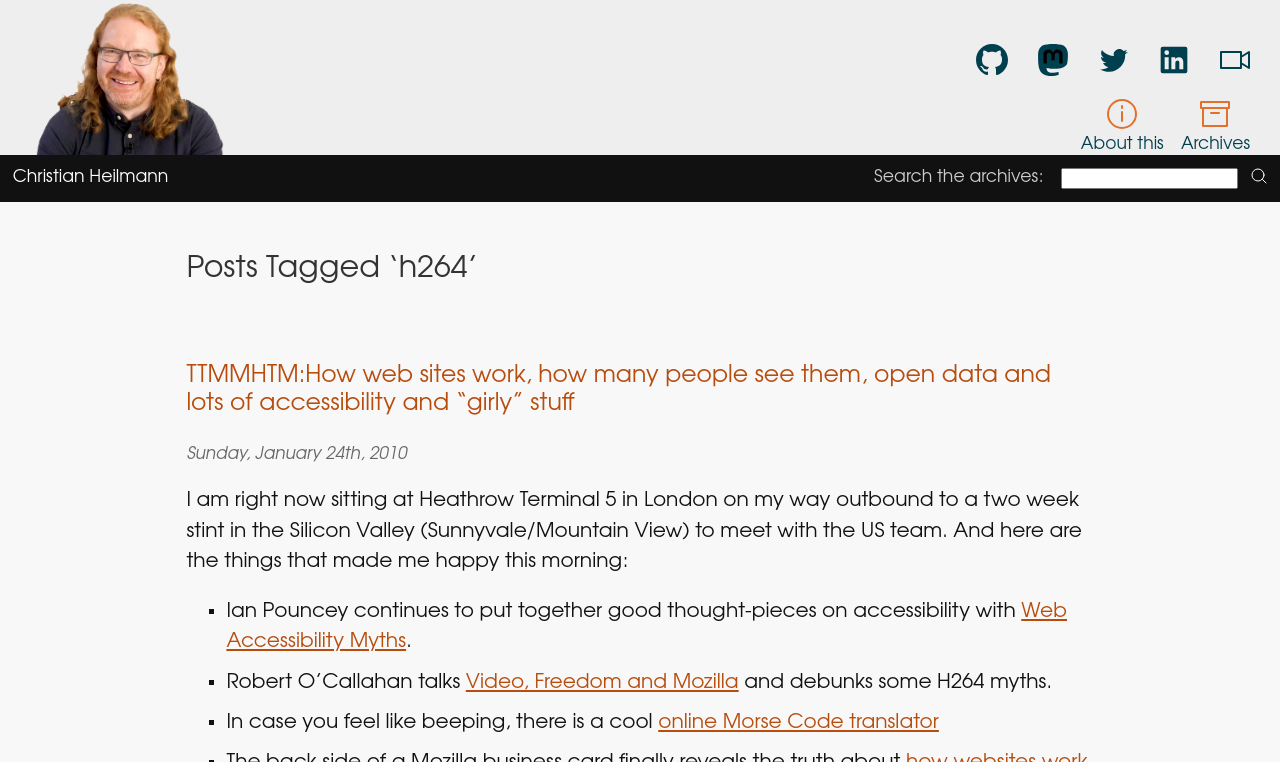What is the topic of the post?
Please provide a full and detailed response to the question.

The topic of the post can be inferred from the heading 'Posts Tagged ‘h264’' and the mention of 'H264' in the text. The post appears to be discussing the topic of h264, possibly in the context of video and accessibility.